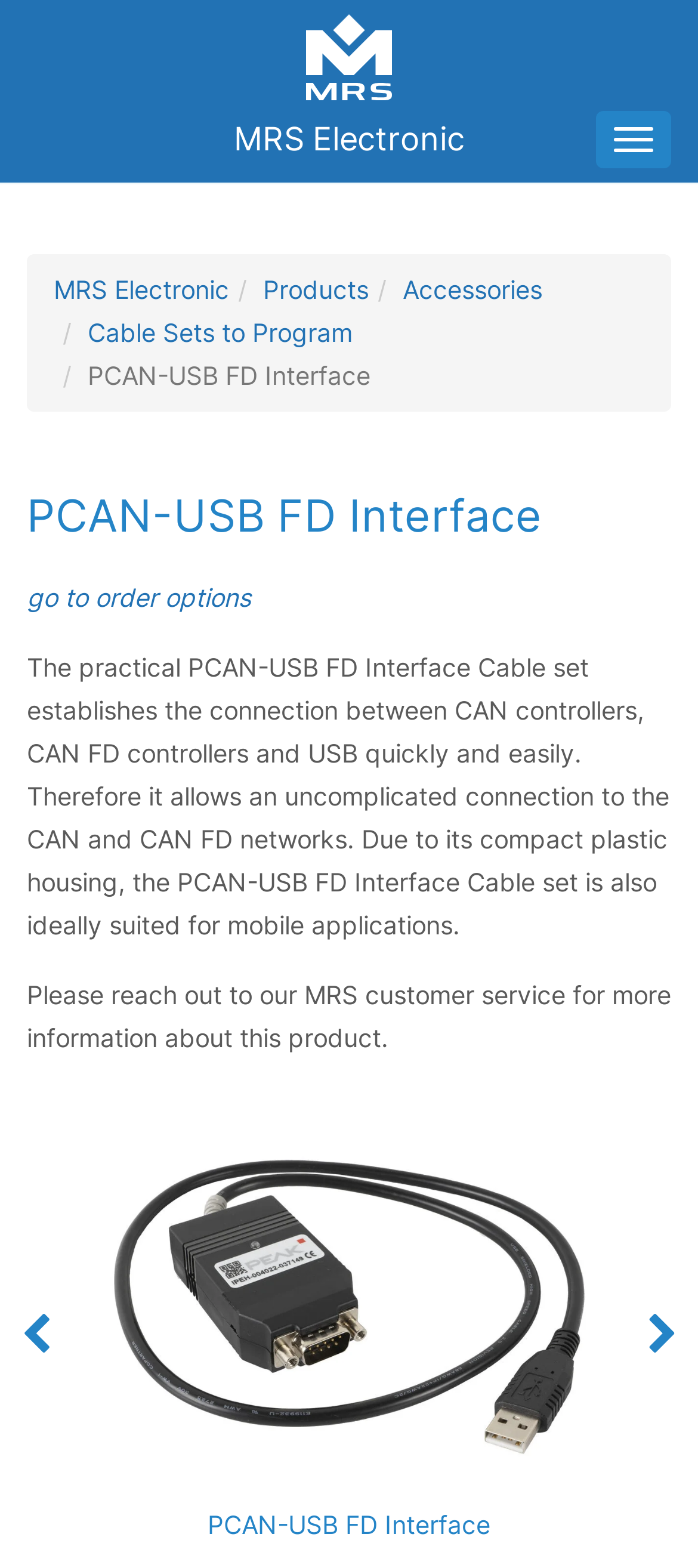How many navigation links are there?
Provide a well-explained and detailed answer to the question.

The navigation links can be found in the top navigation bar. There are four links: 'MRS Electronic', 'Products', 'Accessories', and 'Cable Sets to Program'. These links are likely used to navigate to different sections of the website.